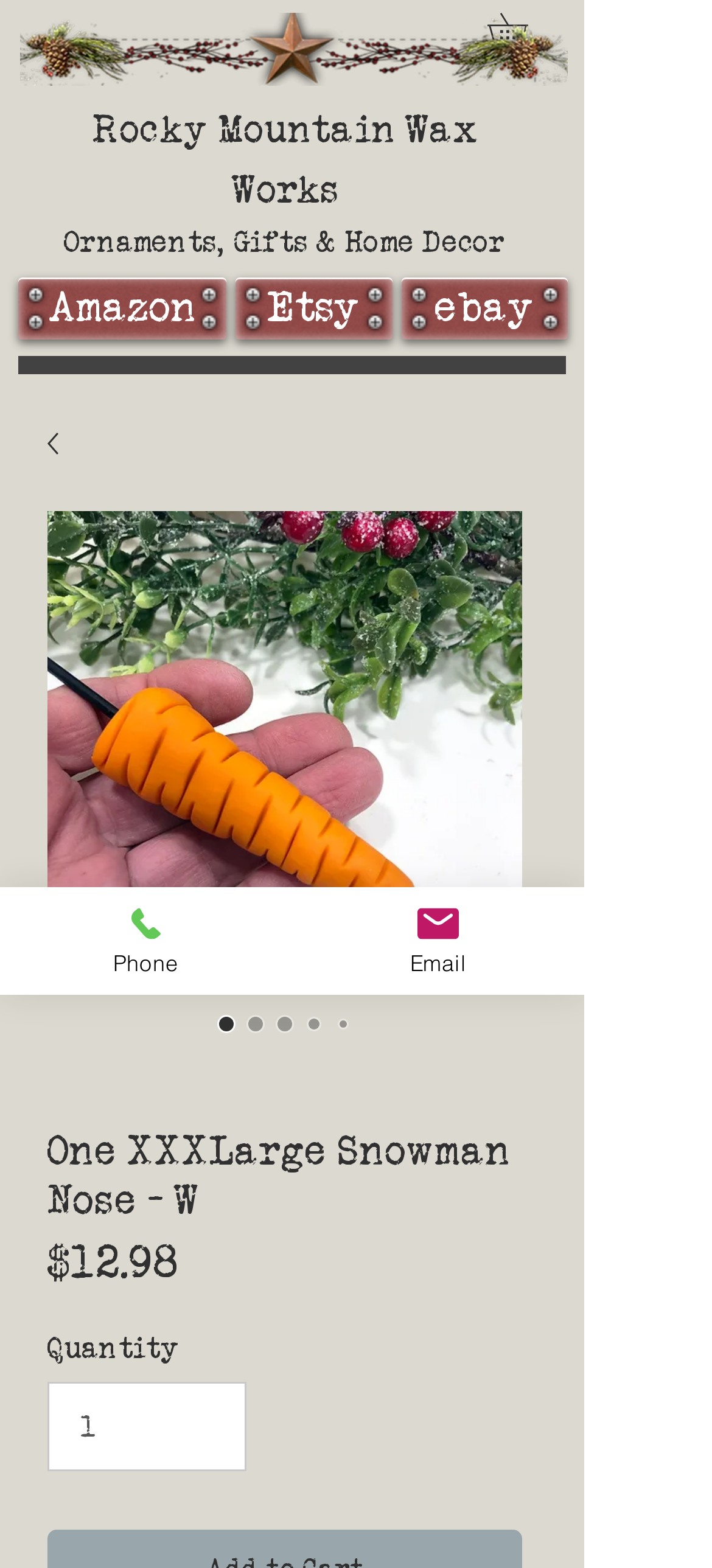What is the name of the product?
Respond with a short answer, either a single word or a phrase, based on the image.

One XXXLarge Snowman Nose - W